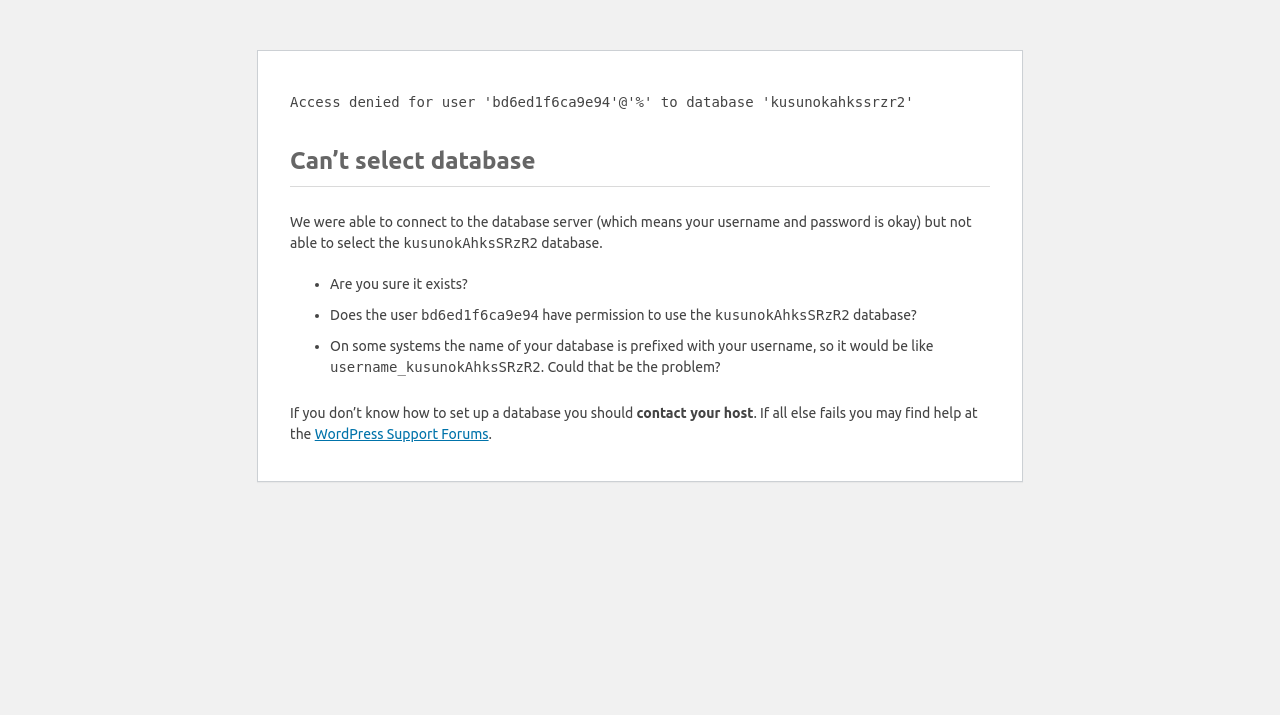What is the possible prefix of the database name?
Please provide a detailed and thorough answer to the question.

The webpage suggests that on some systems, the database name may be prefixed with the username, which could be the cause of the error.